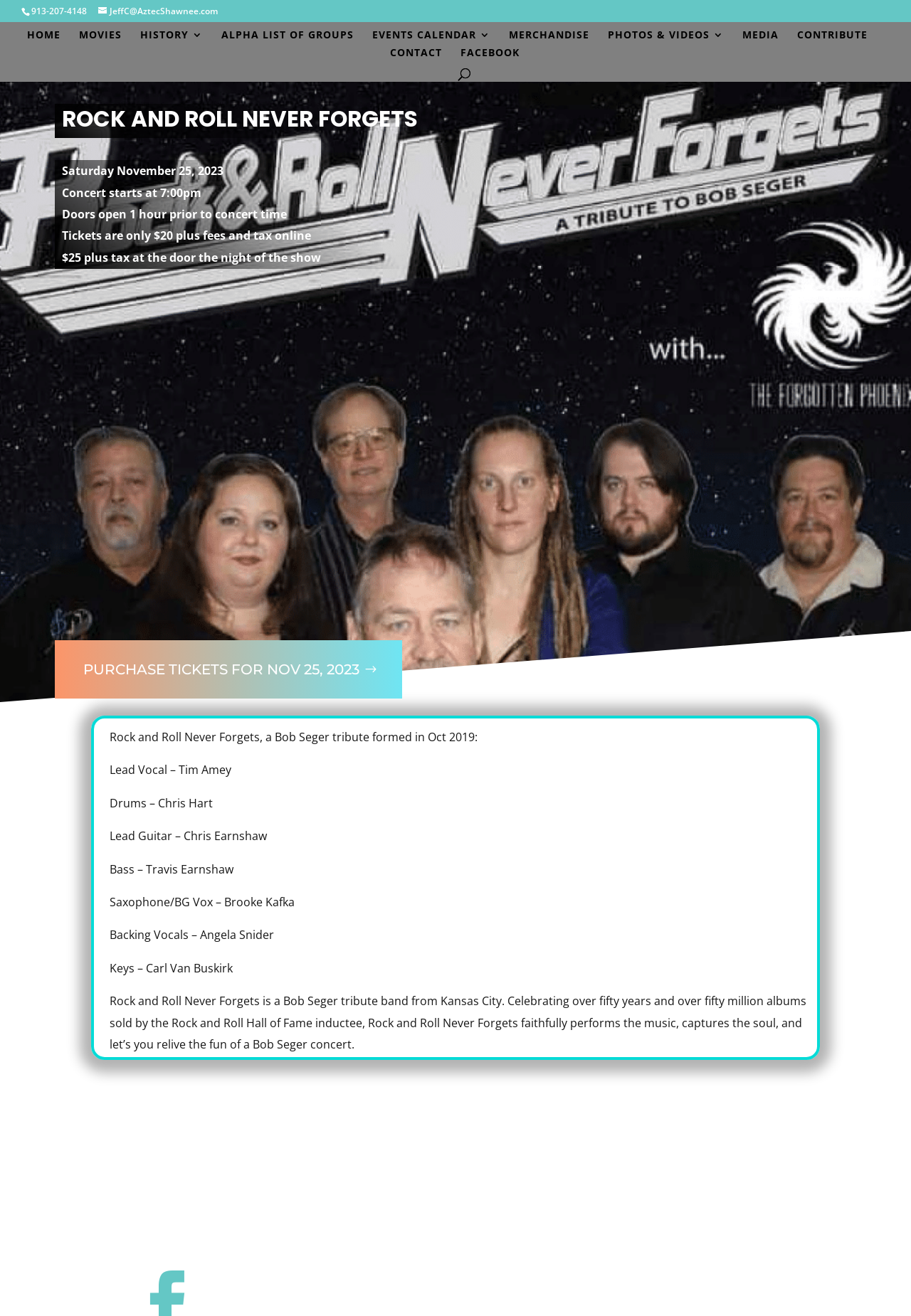Please mark the bounding box coordinates of the area that should be clicked to carry out the instruction: "Go to home page".

[0.029, 0.023, 0.066, 0.036]